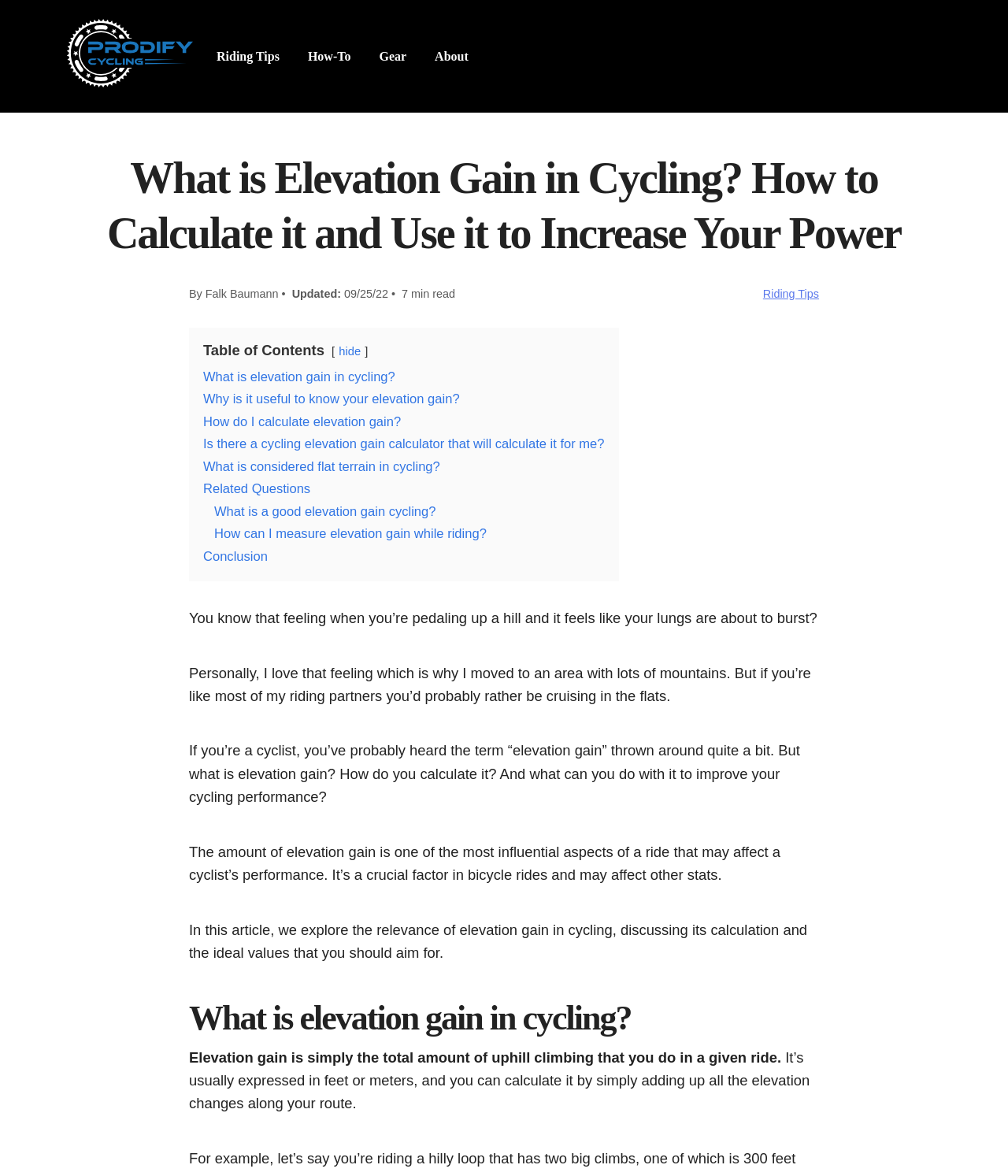Highlight the bounding box coordinates of the element that should be clicked to carry out the following instruction: "Click on the 'Conclusion' link". The coordinates must be given as four float numbers ranging from 0 to 1, i.e., [left, top, right, bottom].

[0.202, 0.467, 0.266, 0.479]